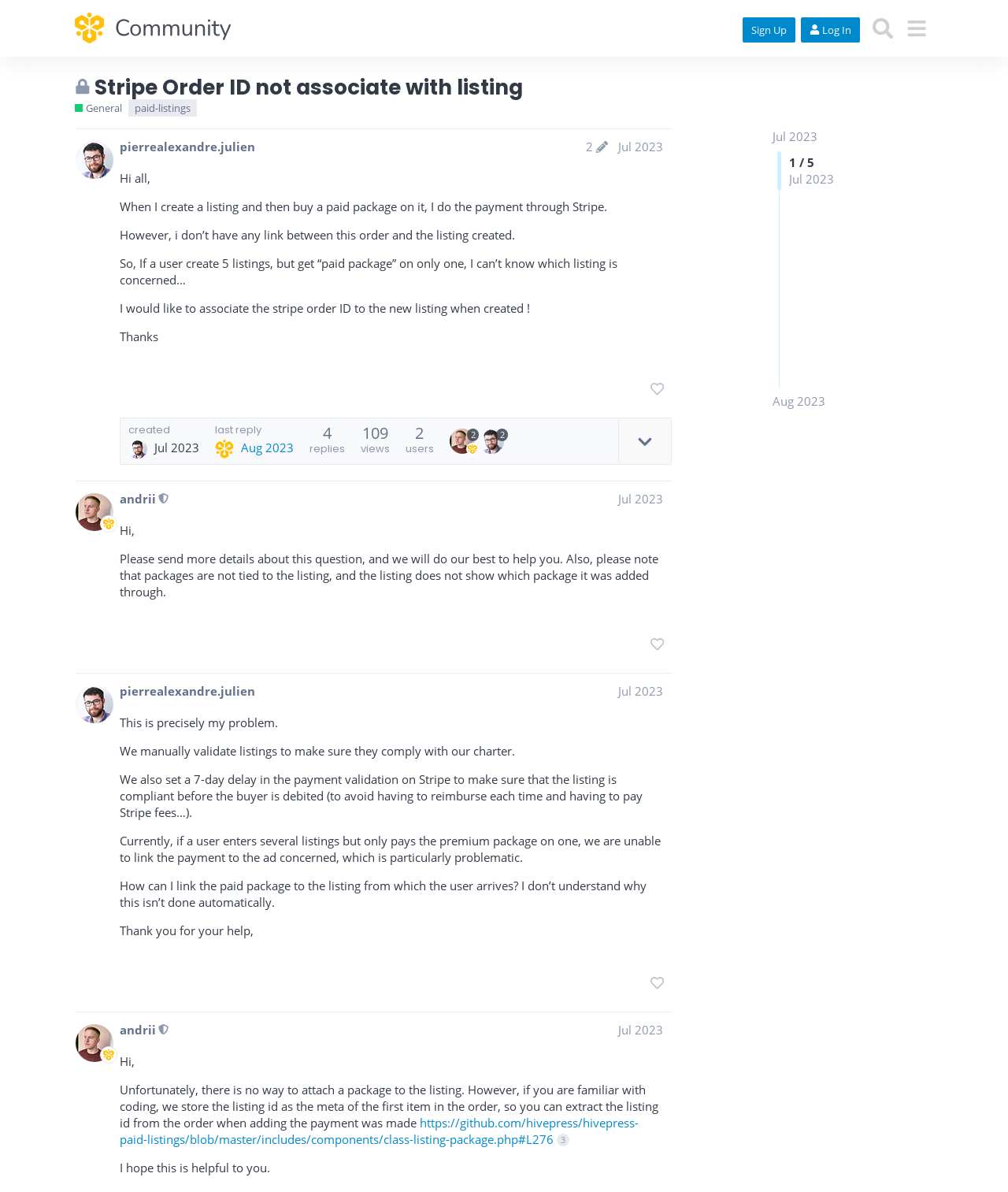Respond to the question with just a single word or phrase: 
What is the topic of this discussion?

Stripe Order ID